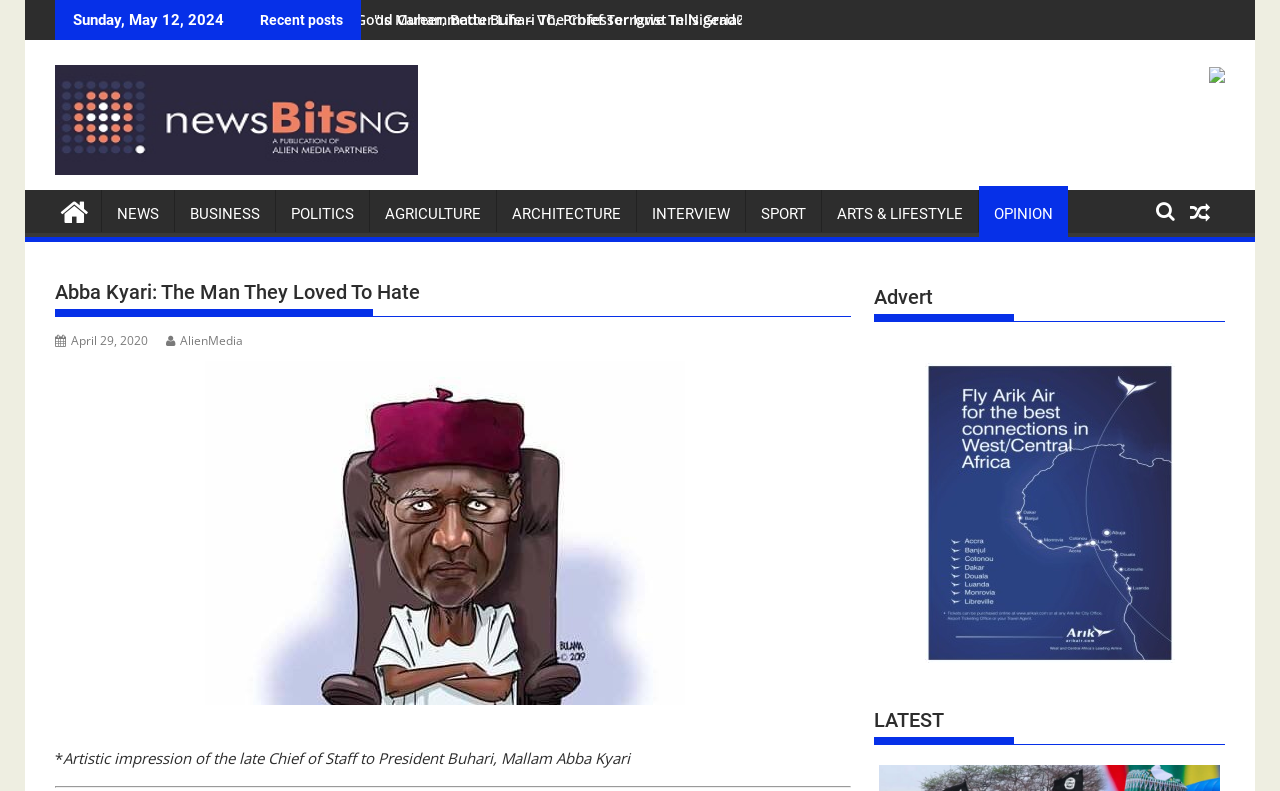What is the description of the image?
Using the image as a reference, give a one-word or short phrase answer.

Artistic impression of the late Chief of Staff to President Buhari, Mallam Abba Kyari